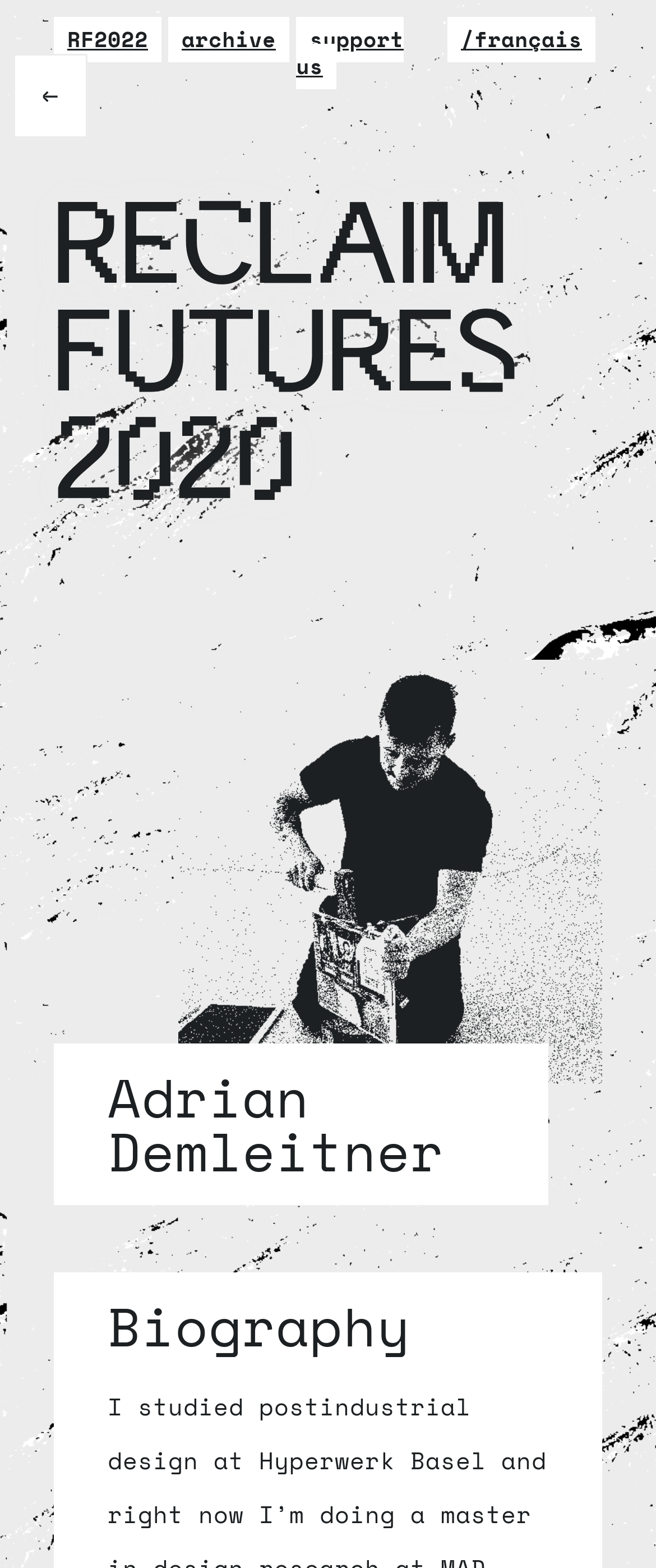Provide a brief response using a word or short phrase to this question:
How can one support the conference?

Support us